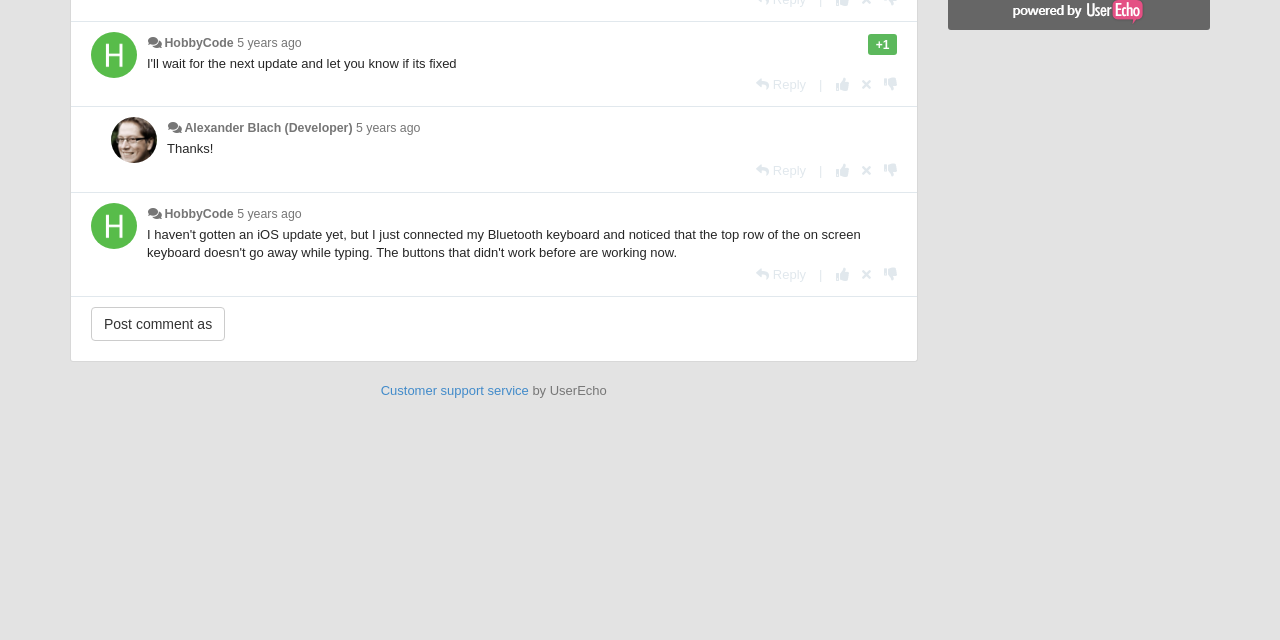Predict the bounding box coordinates for the UI element described as: "Dashboard". The coordinates should be four float numbers between 0 and 1, presented as [left, top, right, bottom].

None